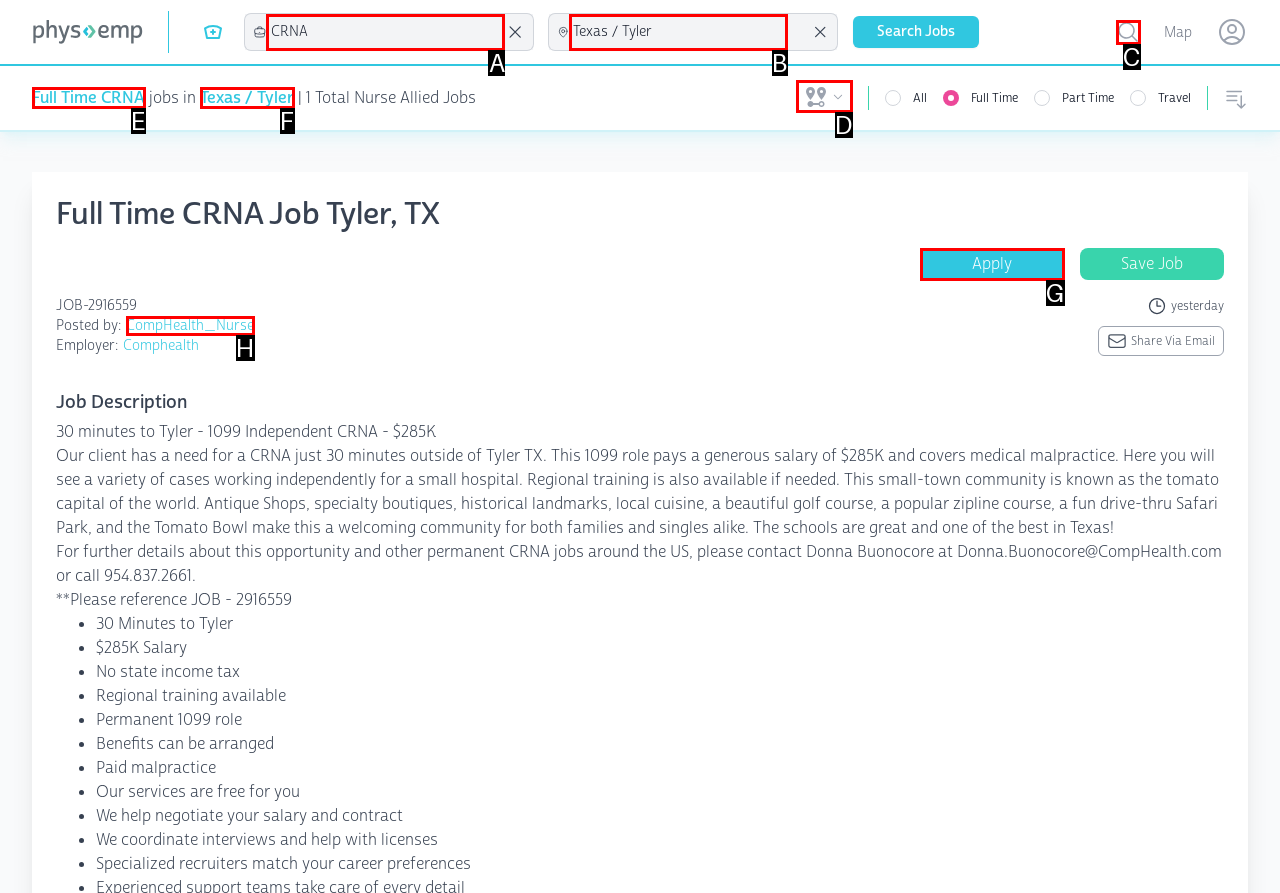Pinpoint the HTML element that fits the description: input value="Texas / Tyler" placeholder="Location"
Answer by providing the letter of the correct option.

B